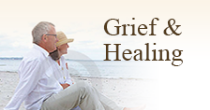Can you give a detailed response to the following question using the information from the image? What is the theme of the image?

The theme of the image is explicitly stated as 'Grief & Healing' in the text above the elderly couple, which is reinforced by the peaceful and comforting atmosphere of the scene, symbolizing the support and understanding that is essential during times of mourning.